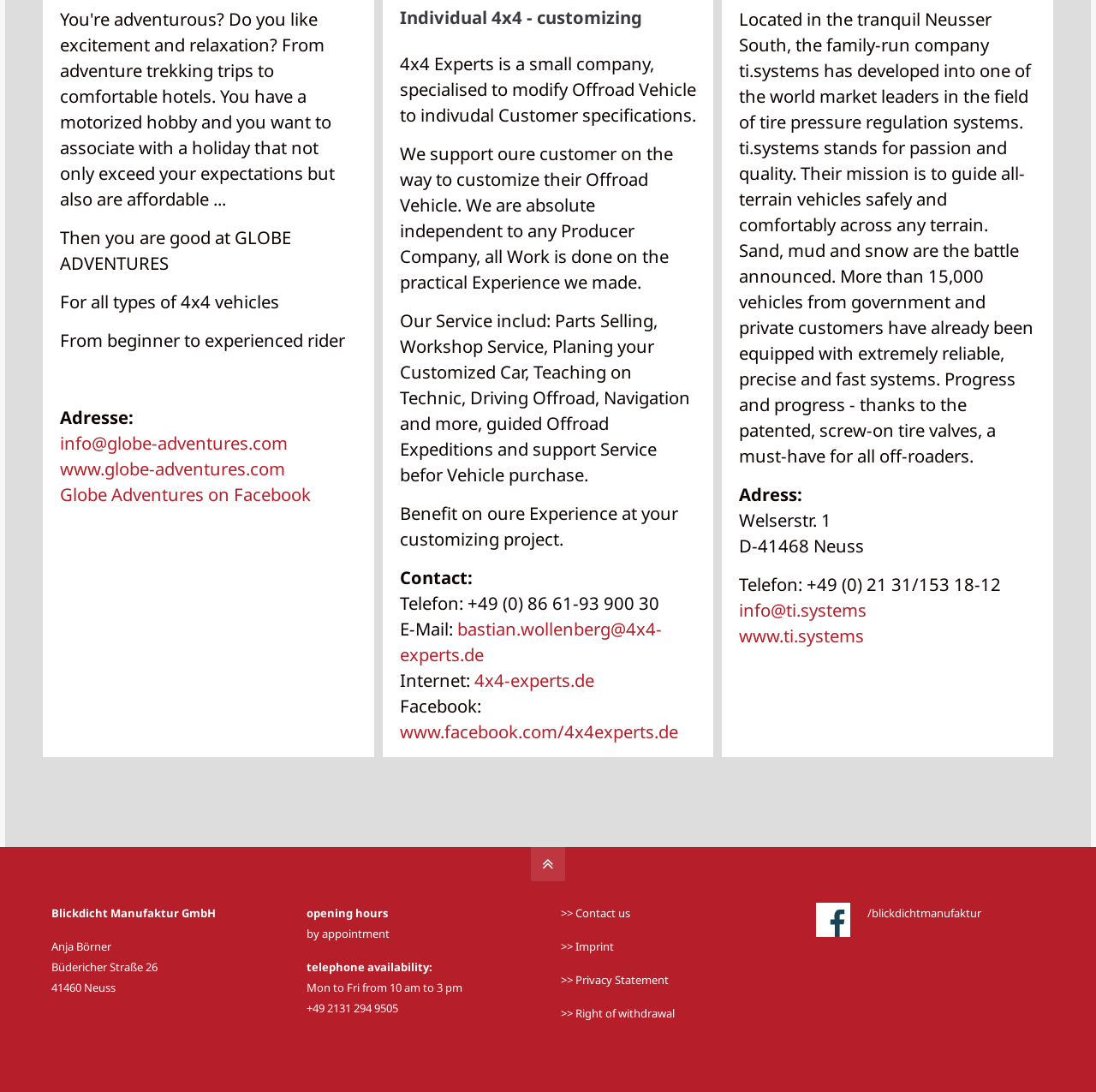Kindly determine the bounding box coordinates for the clickable area to achieve the given instruction: "Send an email to bastian.wollenberg@4x4-experts.de".

[0.365, 0.564, 0.604, 0.61]